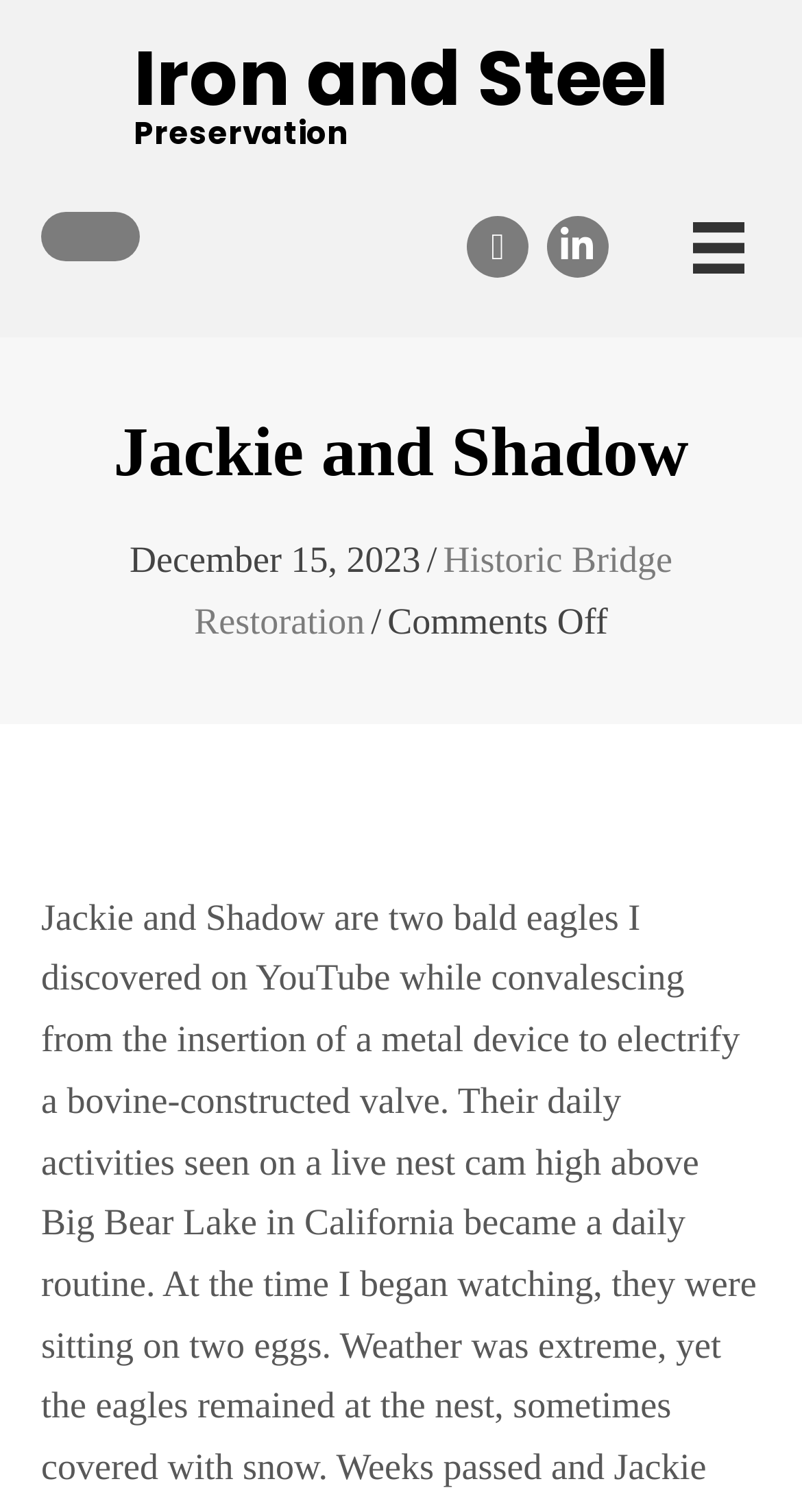Generate a thorough caption detailing the webpage content.

The webpage is about Jackie and Shadow, two bald eagles, and Historic Bridge Restoration. At the top, there is a link on the left side, and a static text "Iron and Steel" and "Preservation" on the top center. Below them, there is another link on the left side, followed by two social media buttons, Facebook and Linkedin, on the right side. Next to these buttons, there is a small image.

The main content starts with a heading "Jackie and Shadow" on the top left, followed by a date "December 15, 2023" and a slash symbol below it. On the right side of the date, there is a link "Historic Bridge Restoration". Below this link, there is a text "Comments Off". The main text starts with "on Jackie and Shadow" on the bottom right.

There is a prominent link on the top center of the page, which may be a main navigation link. The social media buttons are positioned on the top right side, making it easily accessible. The image is small and placed next to the social media buttons, not taking much attention away from the main content. The main content is divided into sections with clear headings and concise text, making it easy to read and understand.